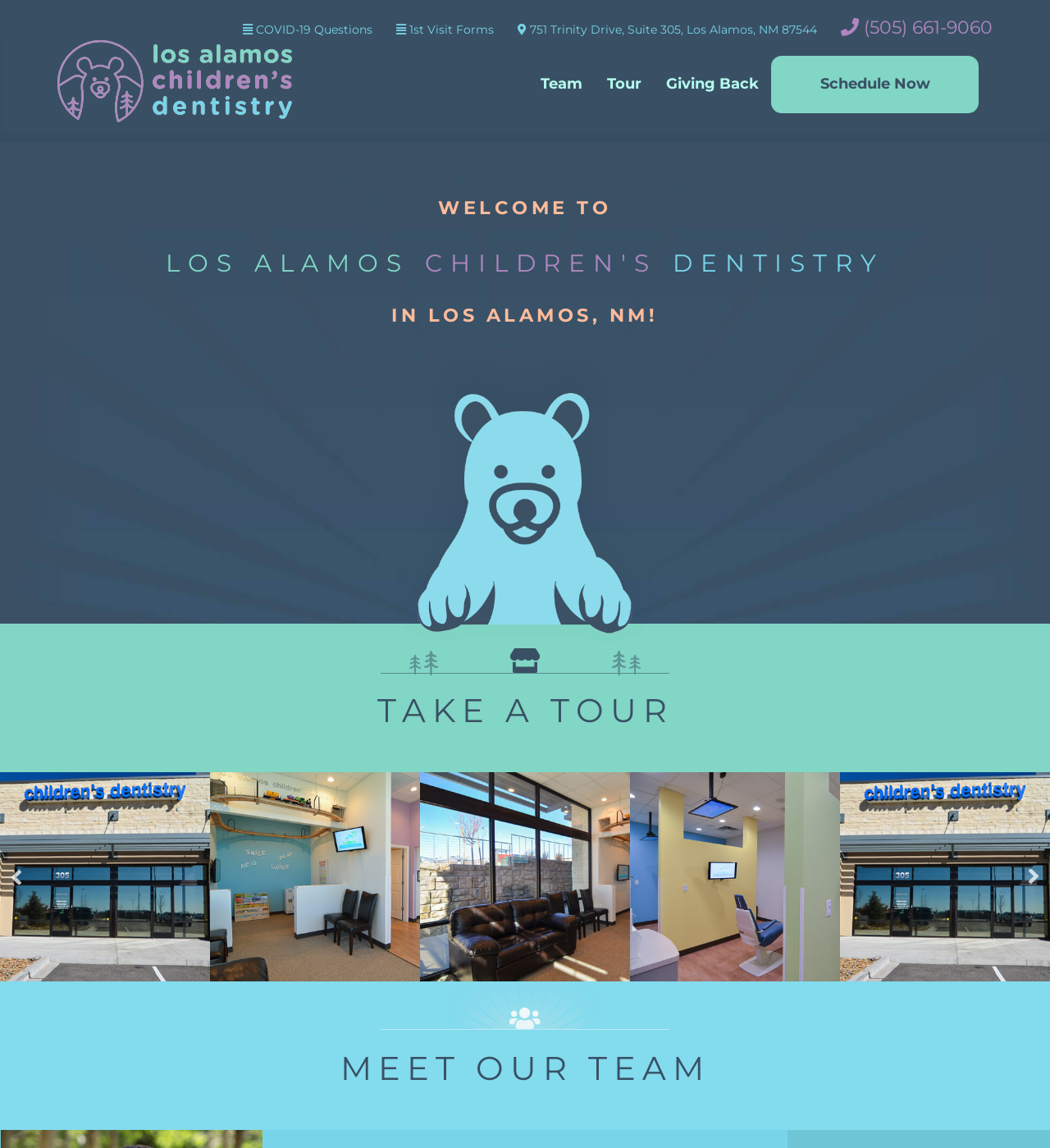What is the theme of the images on the webpage?
Give a thorough and detailed response to the question.

I inferred the theme of the images on the webpage by looking at the content of the images. There are images of a bear, trees, and sunrays, which suggest a child-friendly and welcoming atmosphere, consistent with a dental office for children.